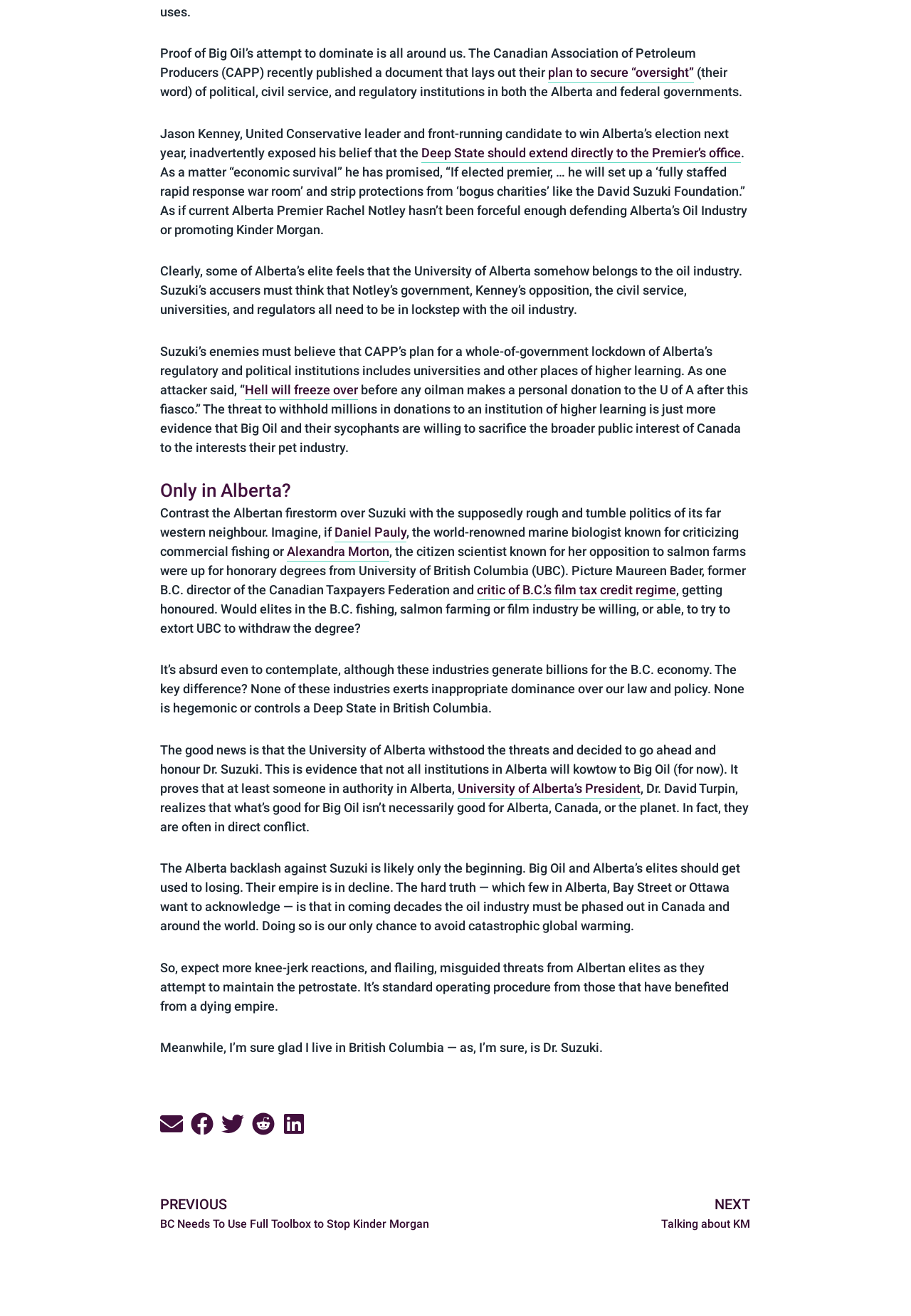Answer with a single word or phrase: 
What is the name of the University of Alberta’s President who honoured Dr. Suzuki?

Dr. David Turpin